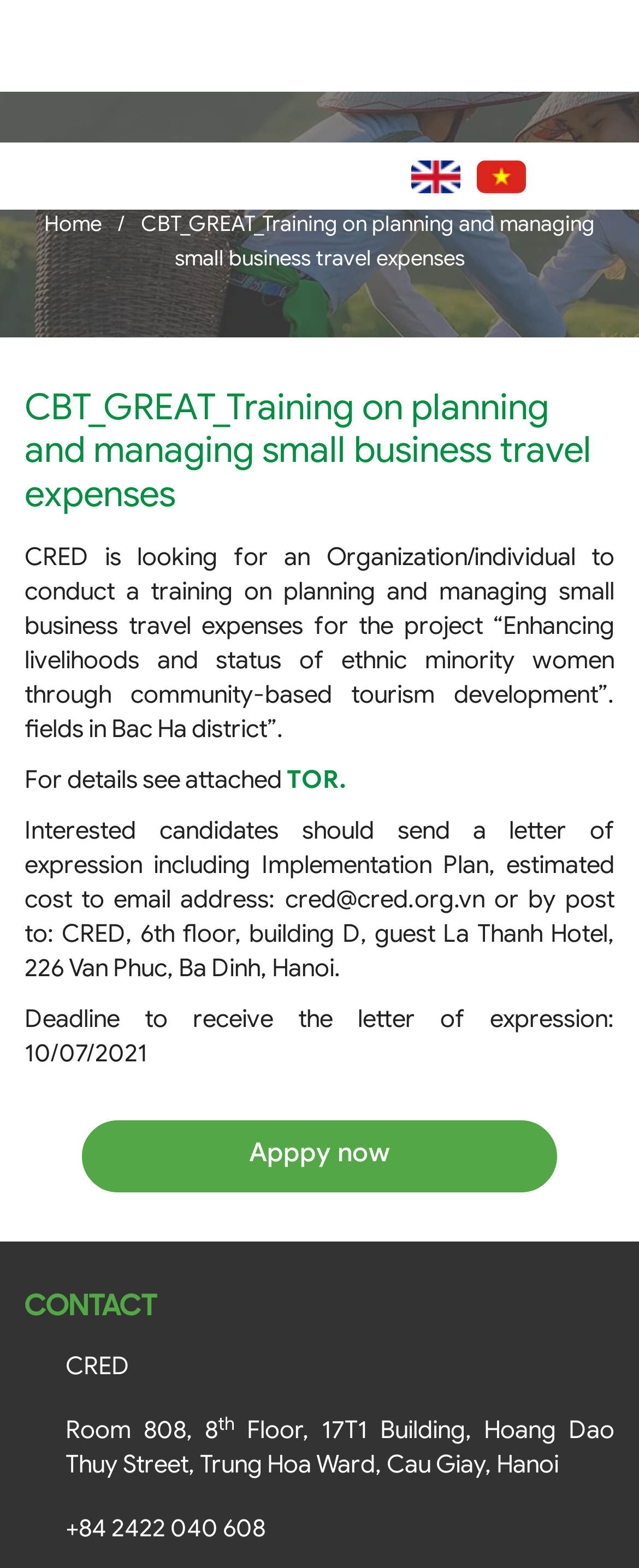Locate the bounding box of the UI element described in the following text: "parent_node: Spero Magazine".

None